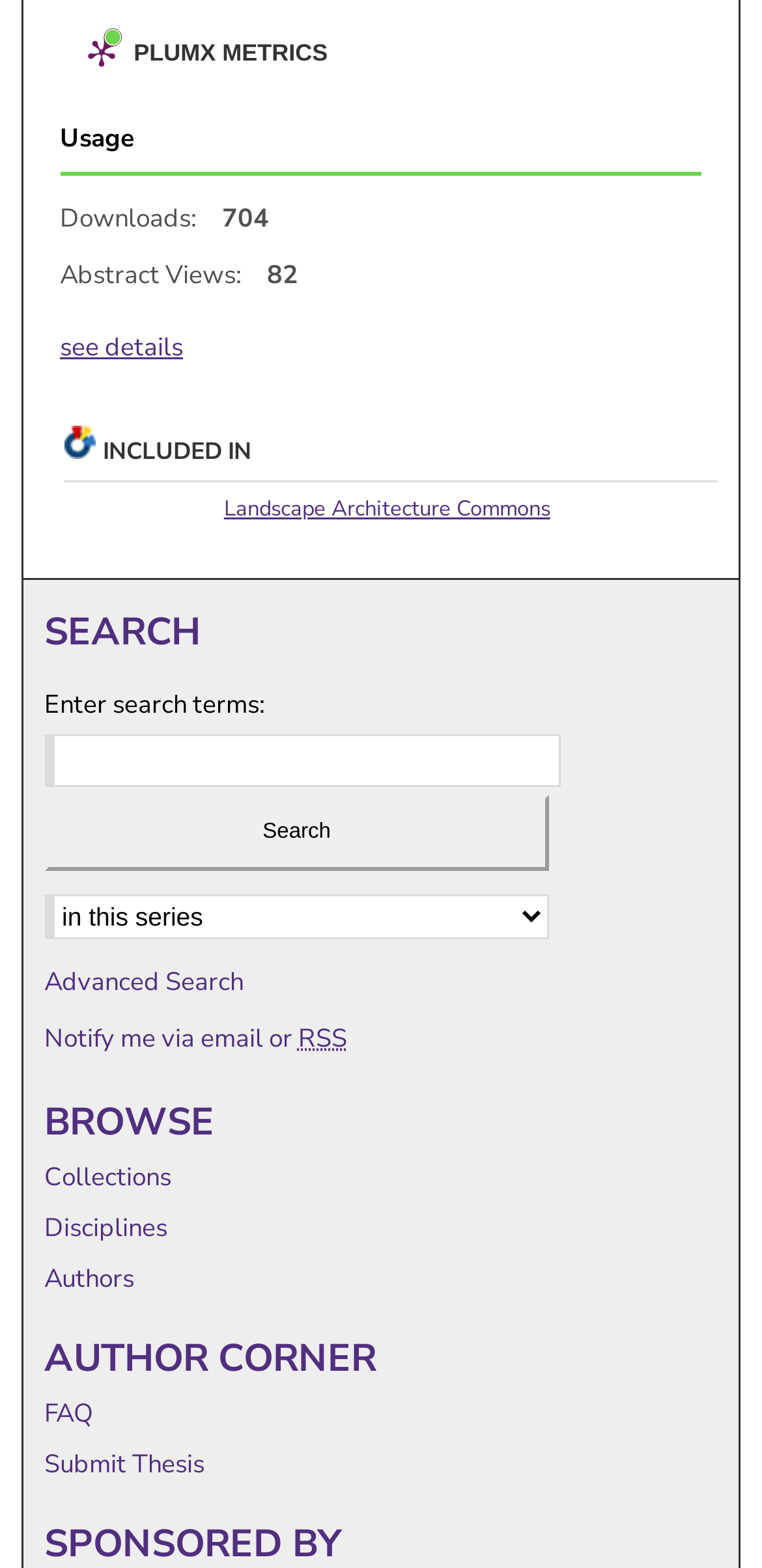Provide a brief response to the question using a single word or phrase: 
What is the name of the metrics tool?

PLUMX METRICS